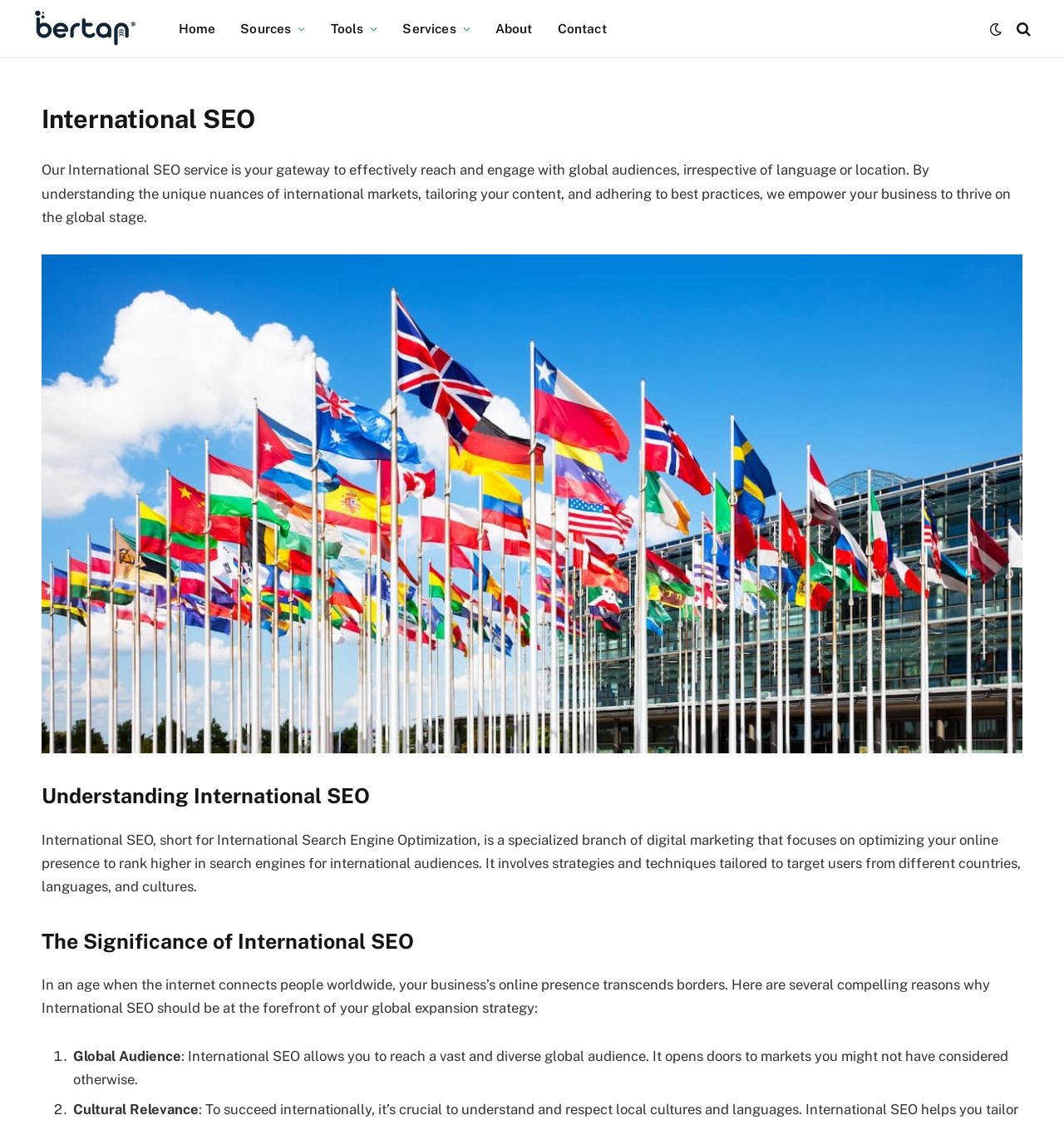What is the focus of International SEO strategies?
Kindly answer the question with as much detail as you can.

According to the webpage content, International SEO strategies focus on optimizing online presence to rank higher in search engines for international audiences, involving strategies and techniques tailored to target users from different countries, languages, and cultures.